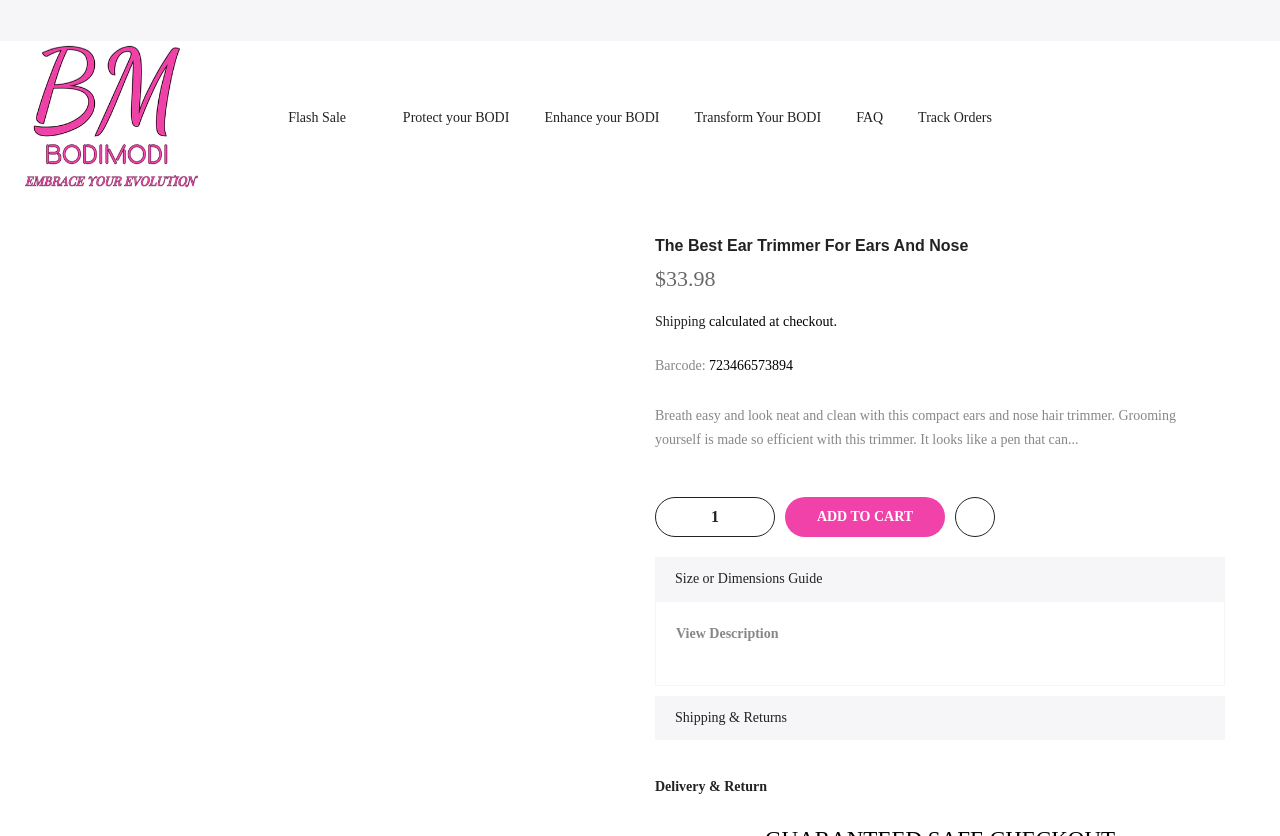Provide a single word or phrase to answer the given question: 
What is the minimum value of the spinbutton?

1